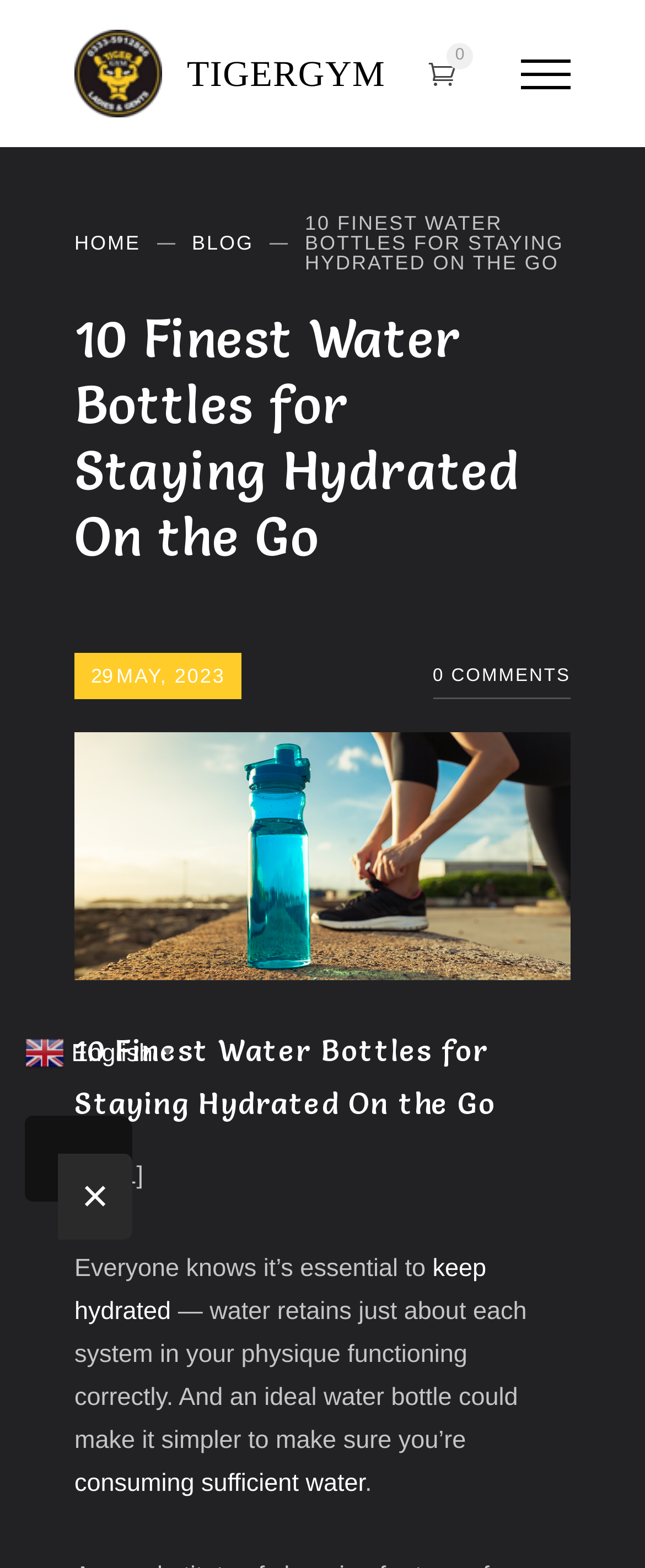Please answer the following question using a single word or phrase: 
What is the importance of water?

To keep hydrated